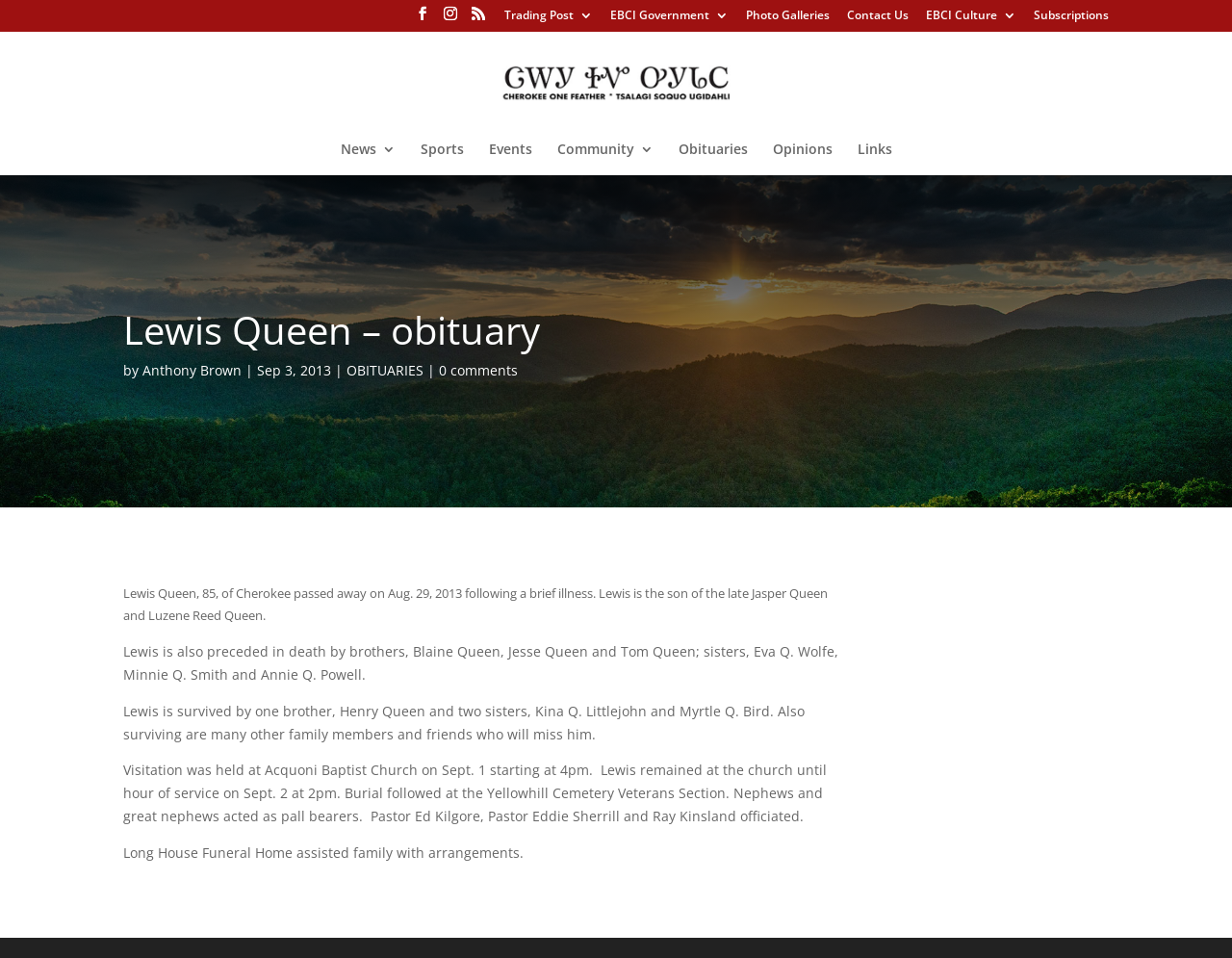Find the bounding box coordinates of the area to click in order to follow the instruction: "Contact 'The Cherokee One Feather'".

[0.688, 0.01, 0.738, 0.031]